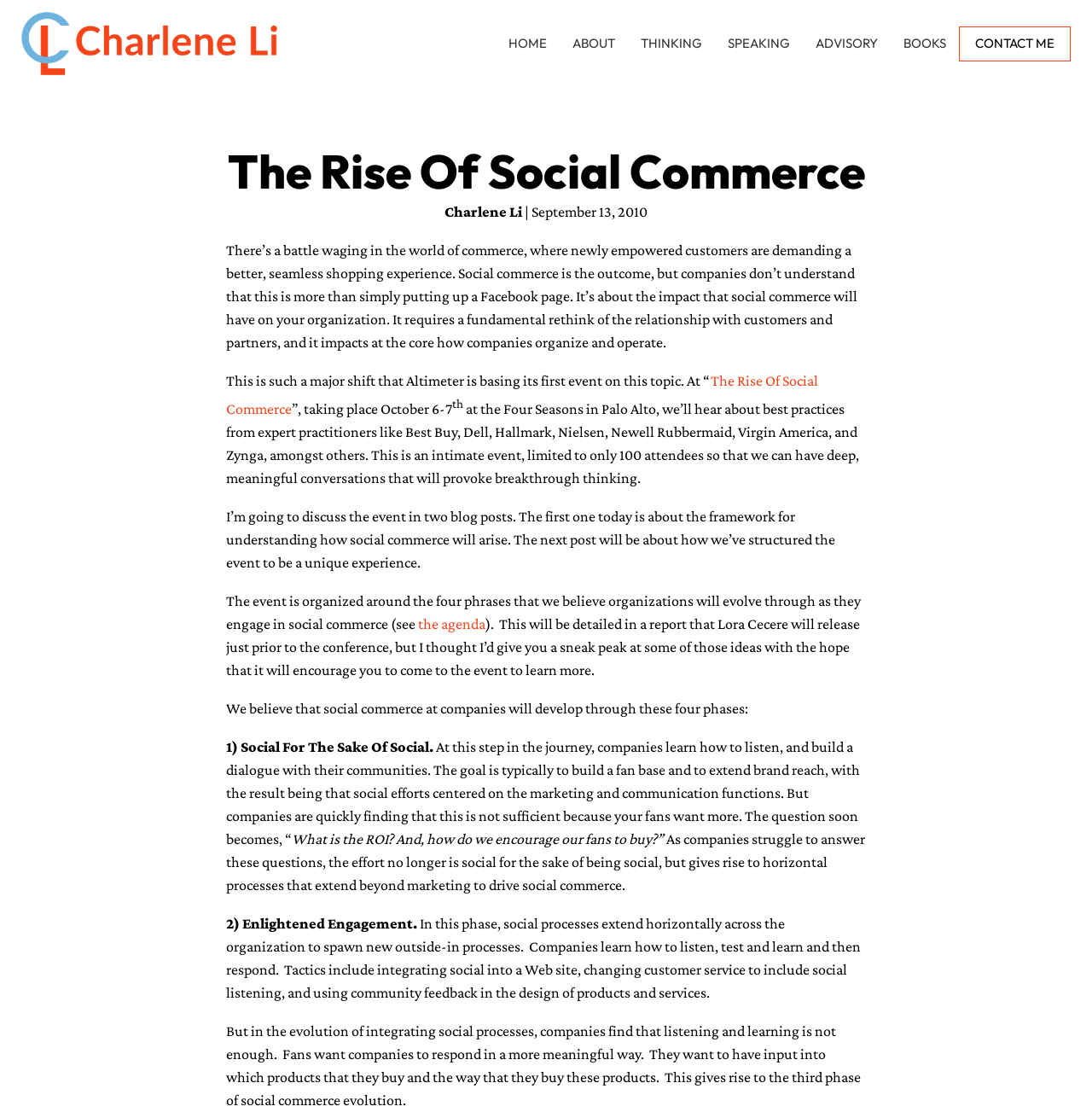Pinpoint the bounding box coordinates of the element you need to click to execute the following instruction: "Click the 'Charlene Li Logo' link". The bounding box should be represented by four float numbers between 0 and 1, in the format [left, top, right, bottom].

[0.02, 0.011, 0.254, 0.068]